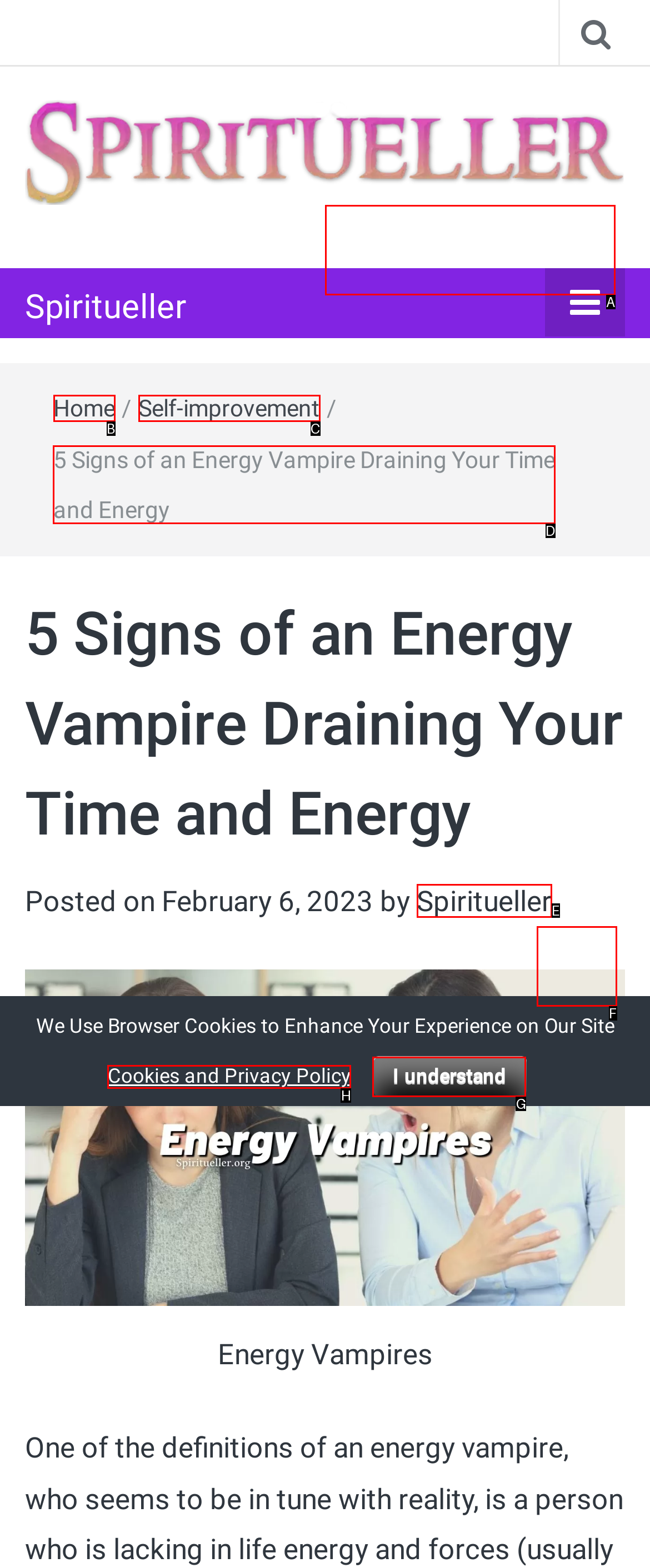Select the correct HTML element to complete the following task: read the article about 5 signs of an energy vampire
Provide the letter of the choice directly from the given options.

D